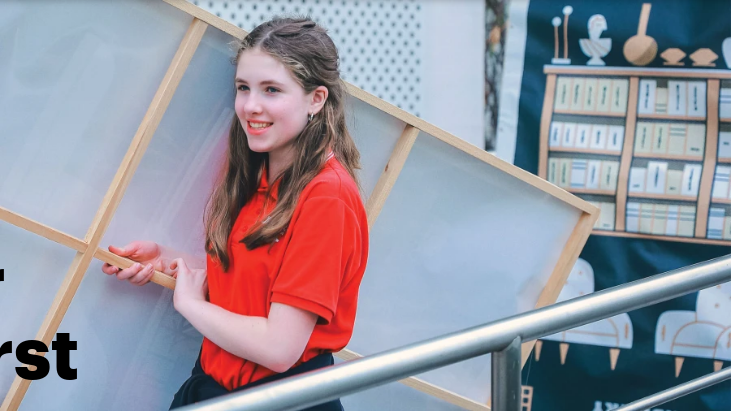Where is the student likely to be?
Look at the image and answer with only one word or phrase.

Chengdu International School